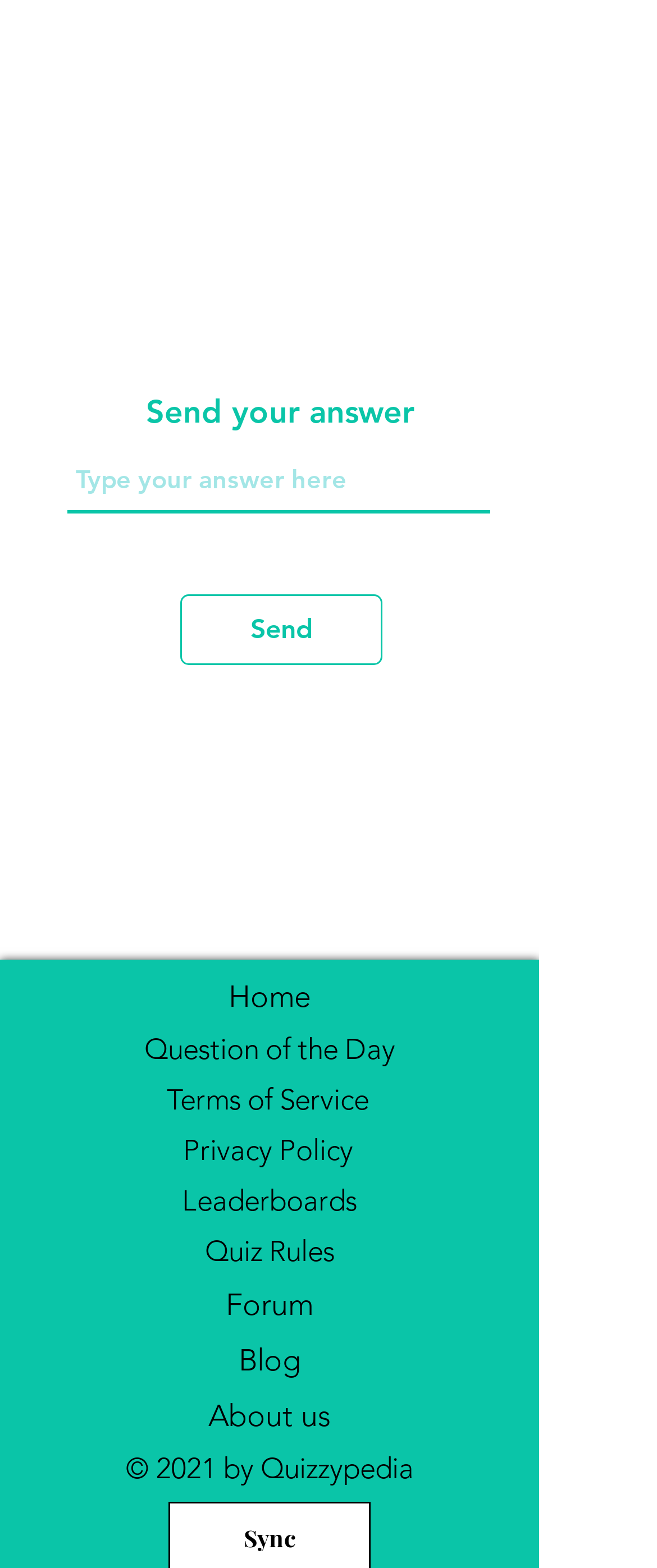How many links are present below the 'Send your answer' heading?
Could you answer the question in a detailed manner, providing as much information as possible?

Starting from the 'Home' link, there are 9 links present below the 'Send your answer' heading, including 'Question of the Day', 'Terms of Service', 'Privacy Policy', 'Leaderboards', 'Quiz Rules', 'Forum', 'Blog', and 'About us'.